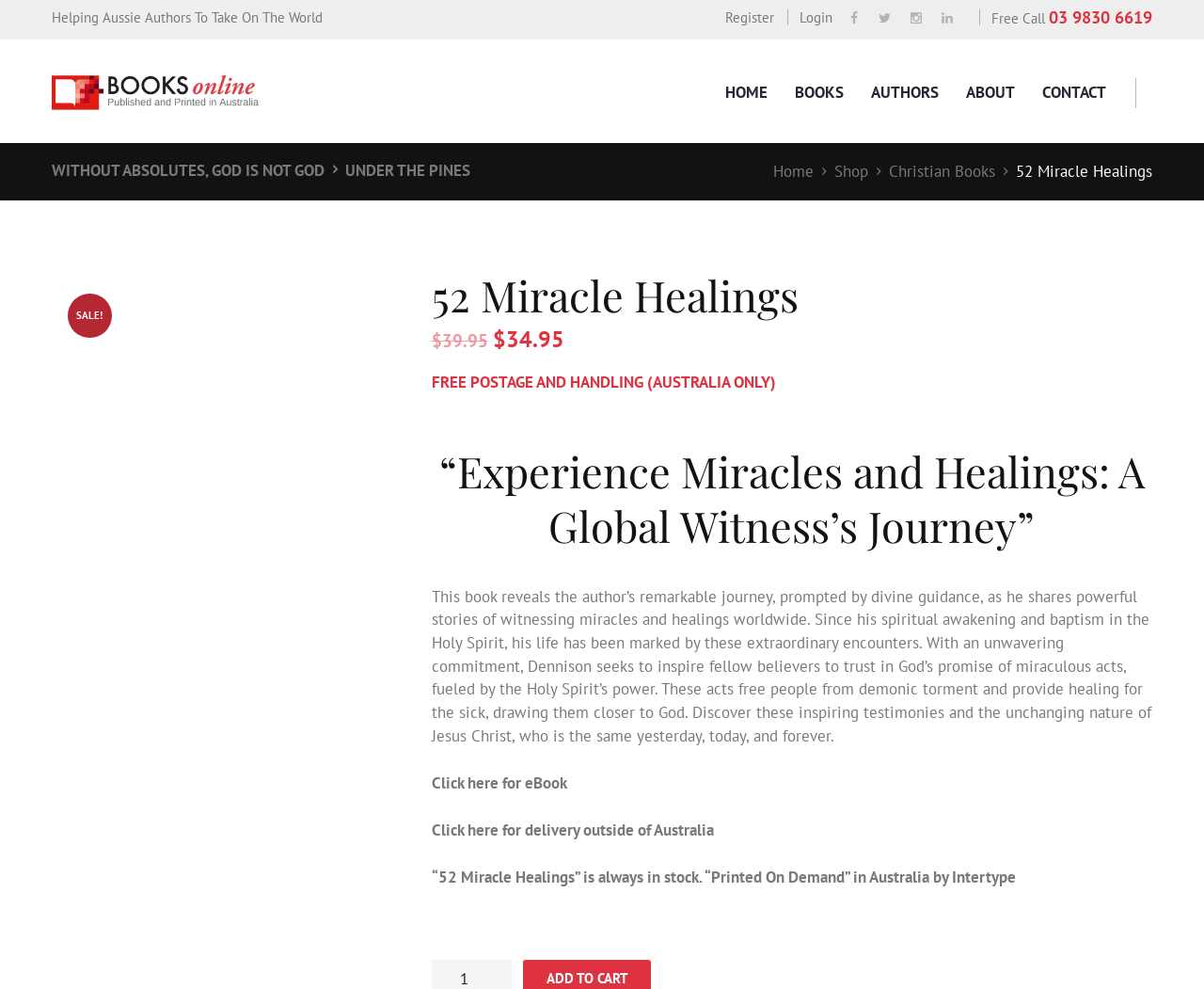Please locate the bounding box coordinates of the element that should be clicked to complete the given instruction: "Click on the '52 Miracle-Healings By Our Great Physician book cover' link".

[0.043, 0.281, 0.299, 0.726]